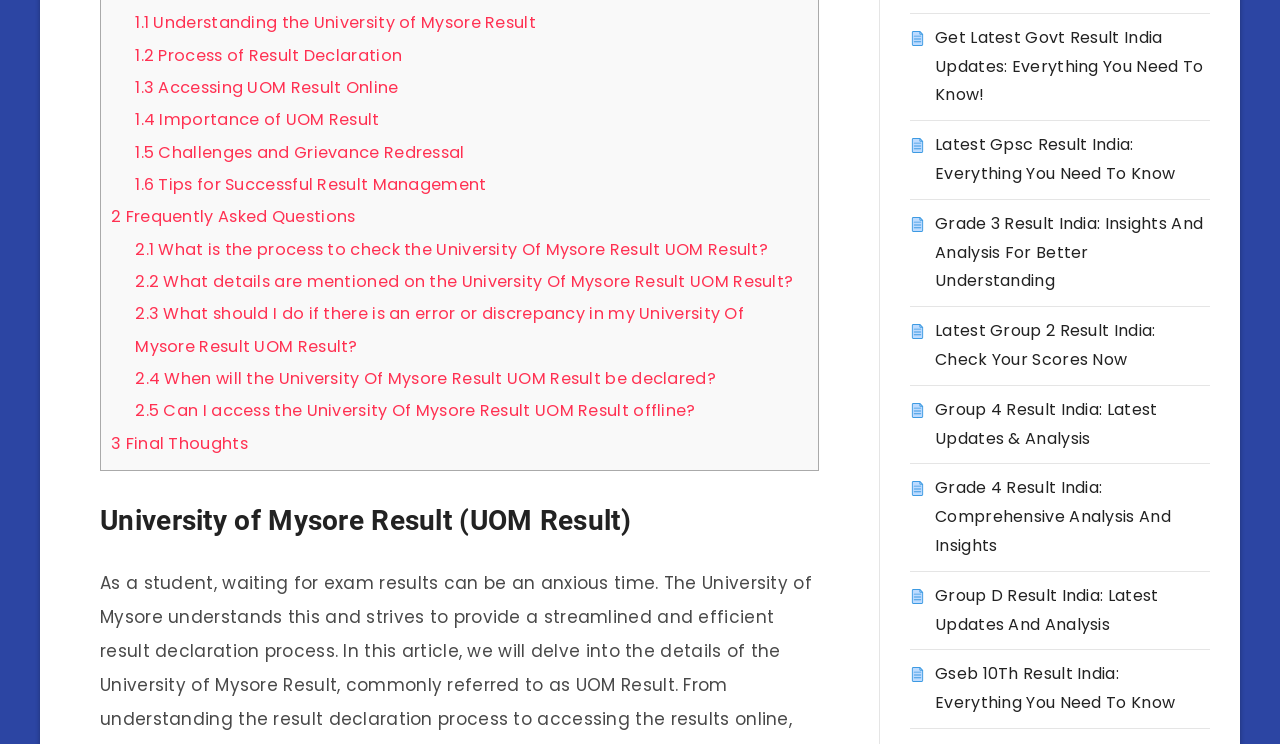Identify the bounding box coordinates of the region I need to click to complete this instruction: "Access '2 Frequently Asked Questions'".

[0.087, 0.276, 0.278, 0.307]